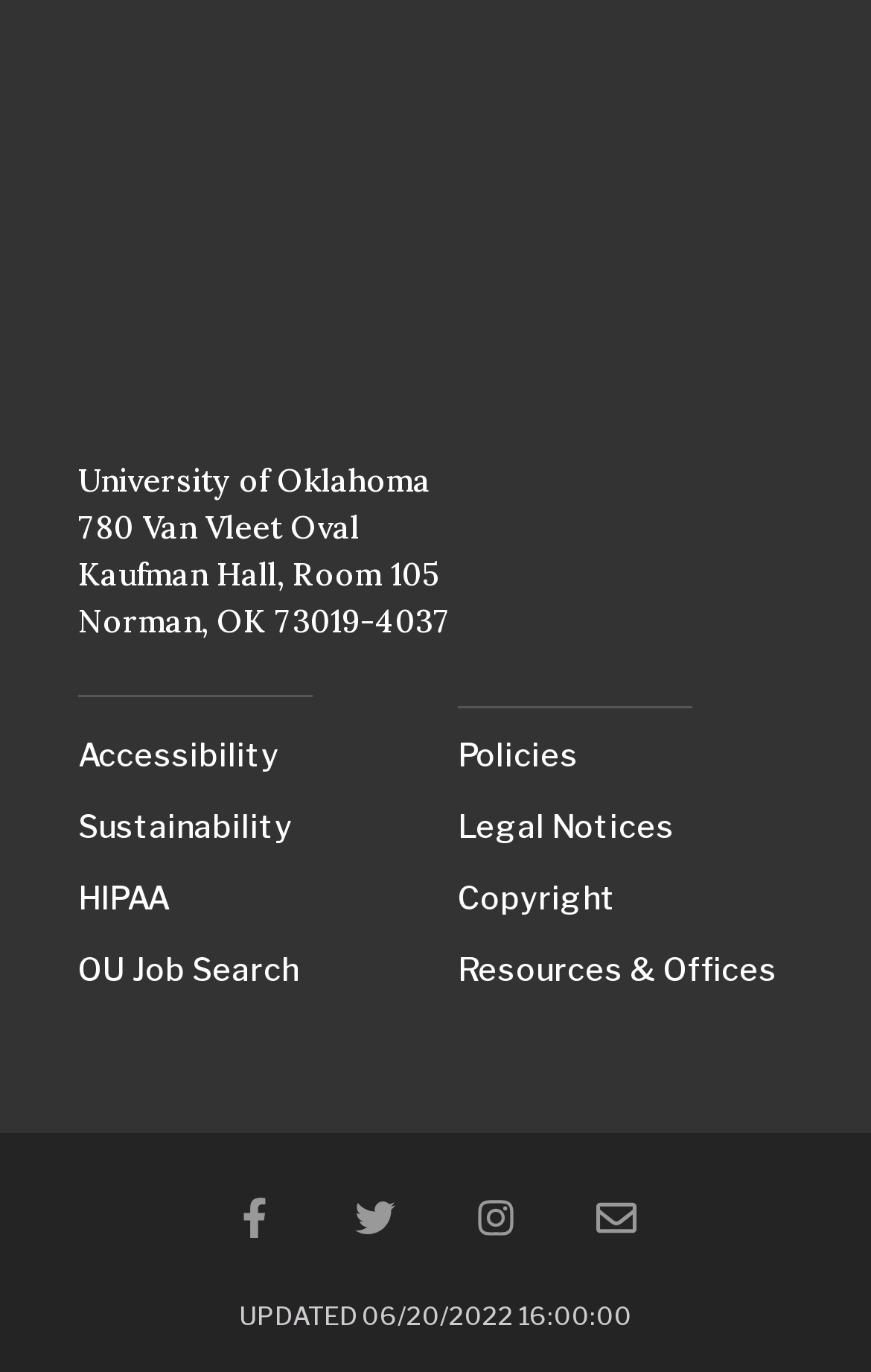Please specify the bounding box coordinates of the clickable region necessary for completing the following instruction: "View the Resources & Offices page". The coordinates must consist of four float numbers between 0 and 1, i.e., [left, top, right, bottom].

[0.526, 0.684, 0.91, 0.728]